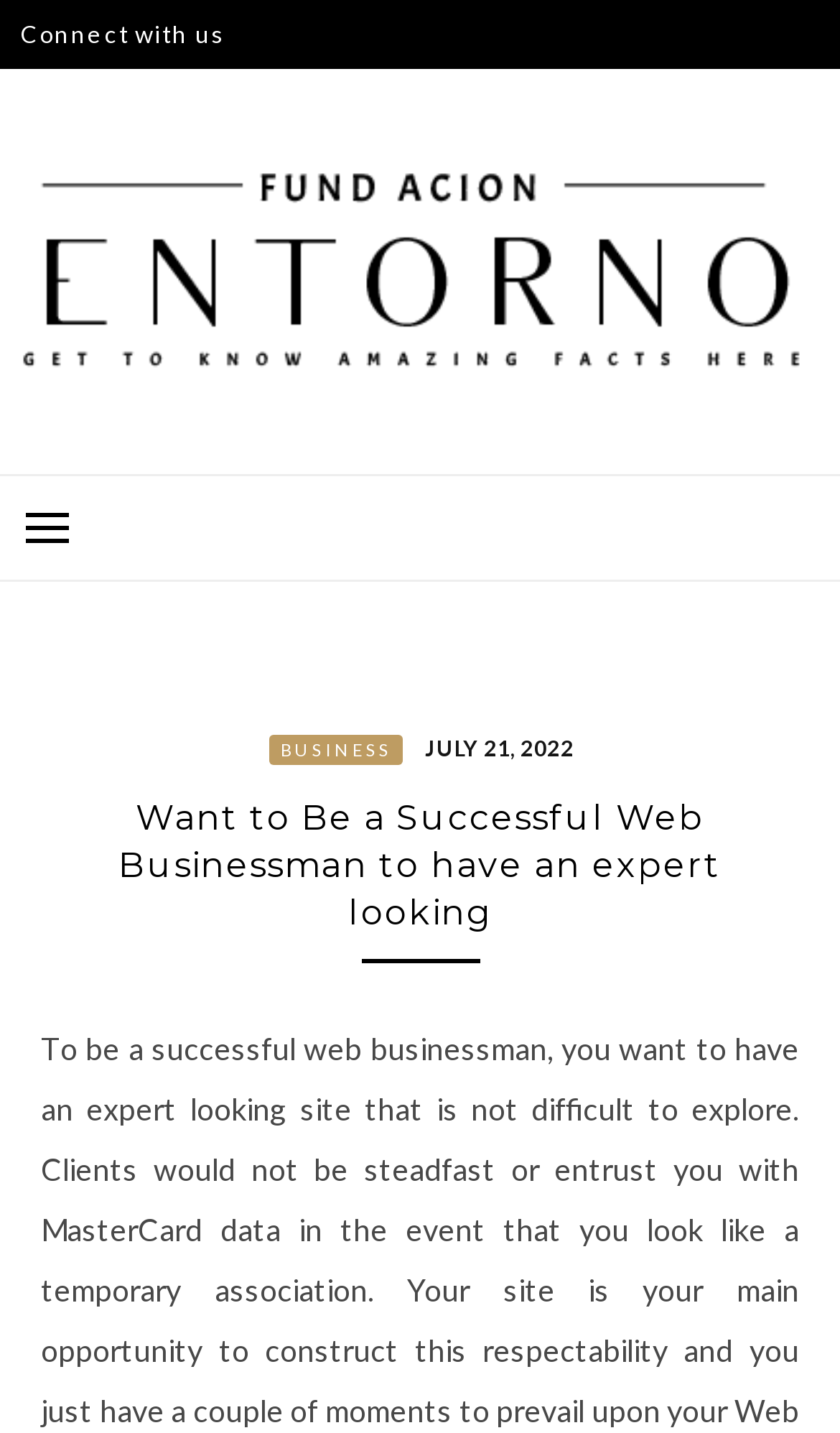What is the name of the organization?
Look at the webpage screenshot and answer the question with a detailed explanation.

The name of the organization can be found in the link 'Fund Acion Entorno' with bounding box coordinates [0.025, 0.24, 0.975, 0.265] and also in the image with the same name and bounding box coordinates [0.025, 0.116, 0.975, 0.261].